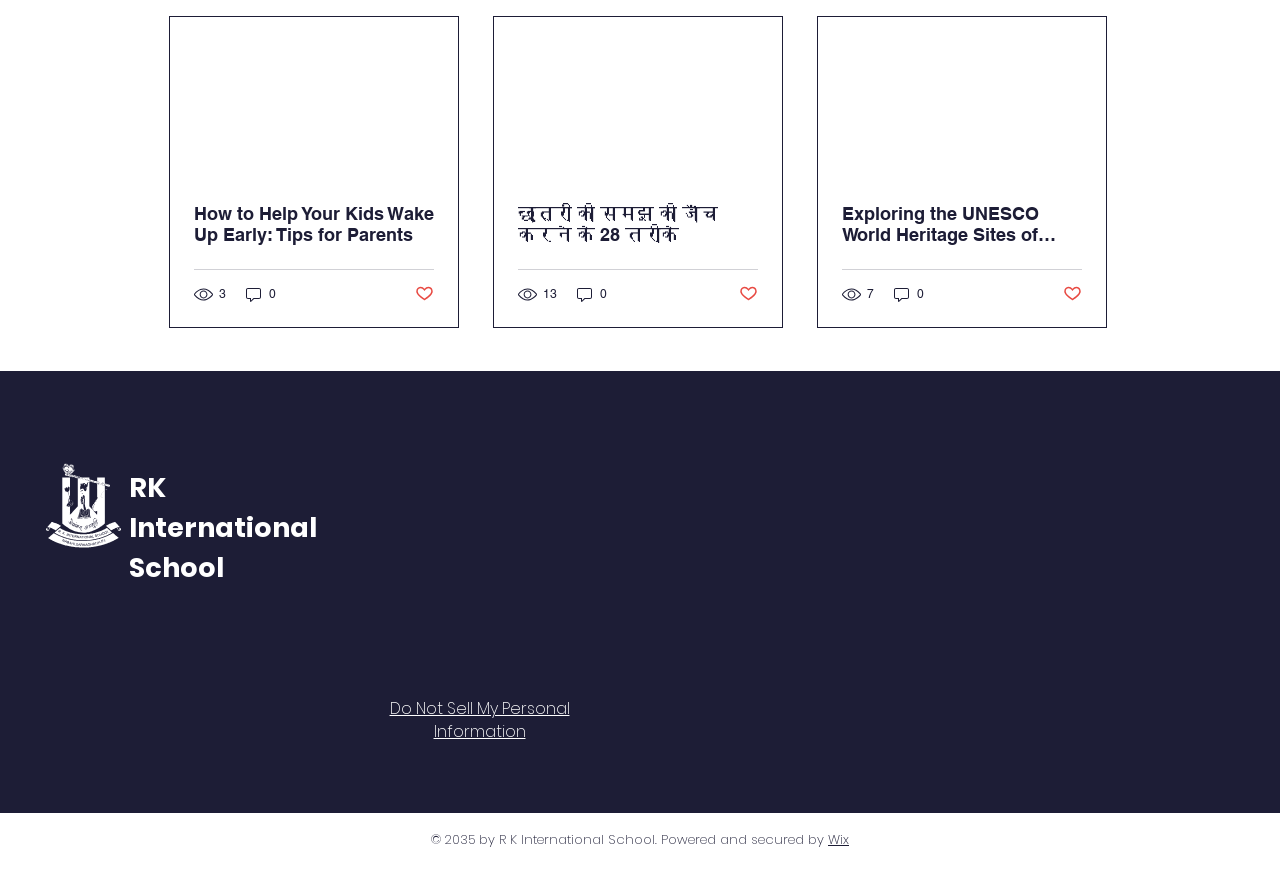What is the purpose of the 'Do Not Sell My Personal Information' button?
Examine the screenshot and reply with a single word or phrase.

To opt out of personal information selling